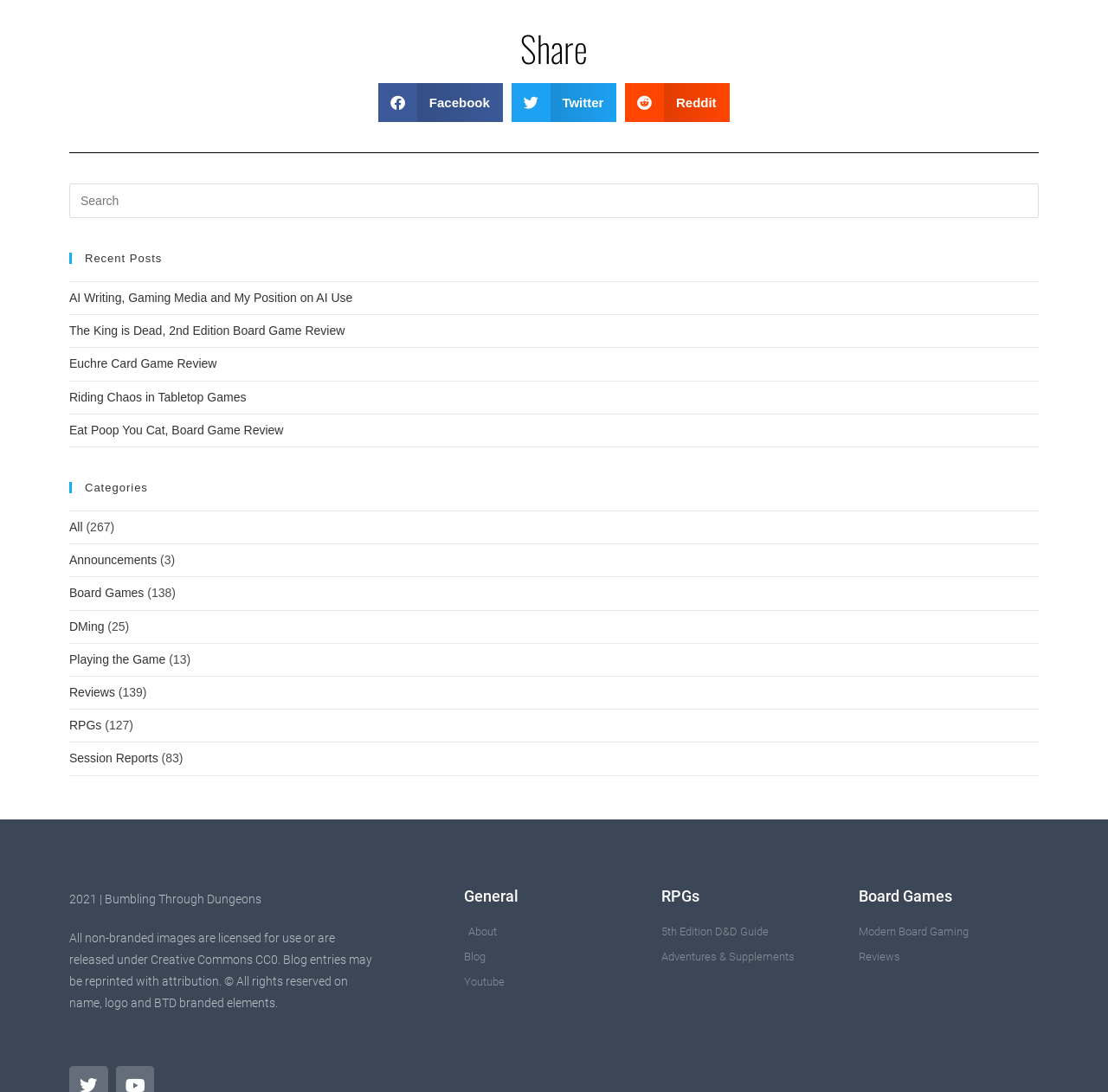Identify the bounding box coordinates of the region that should be clicked to execute the following instruction: "Go to the 'About' page".

[0.419, 0.844, 0.581, 0.863]